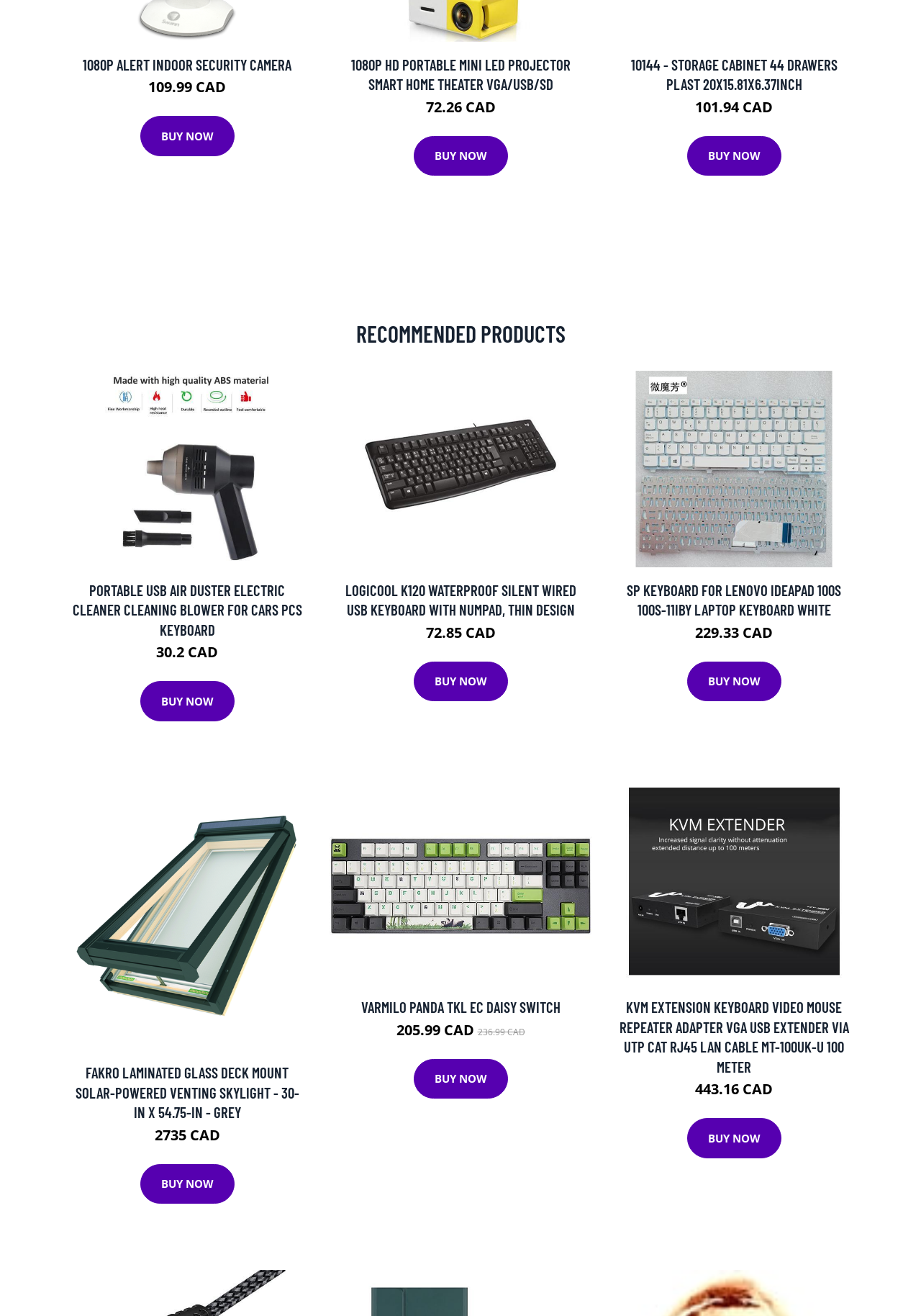Identify the bounding box for the described UI element. Provide the coordinates in (top-left x, top-left y, bottom-right x, bottom-right y) format with values ranging from 0 to 1: 1080p Alert Indoor Security Camera

[0.09, 0.042, 0.316, 0.056]